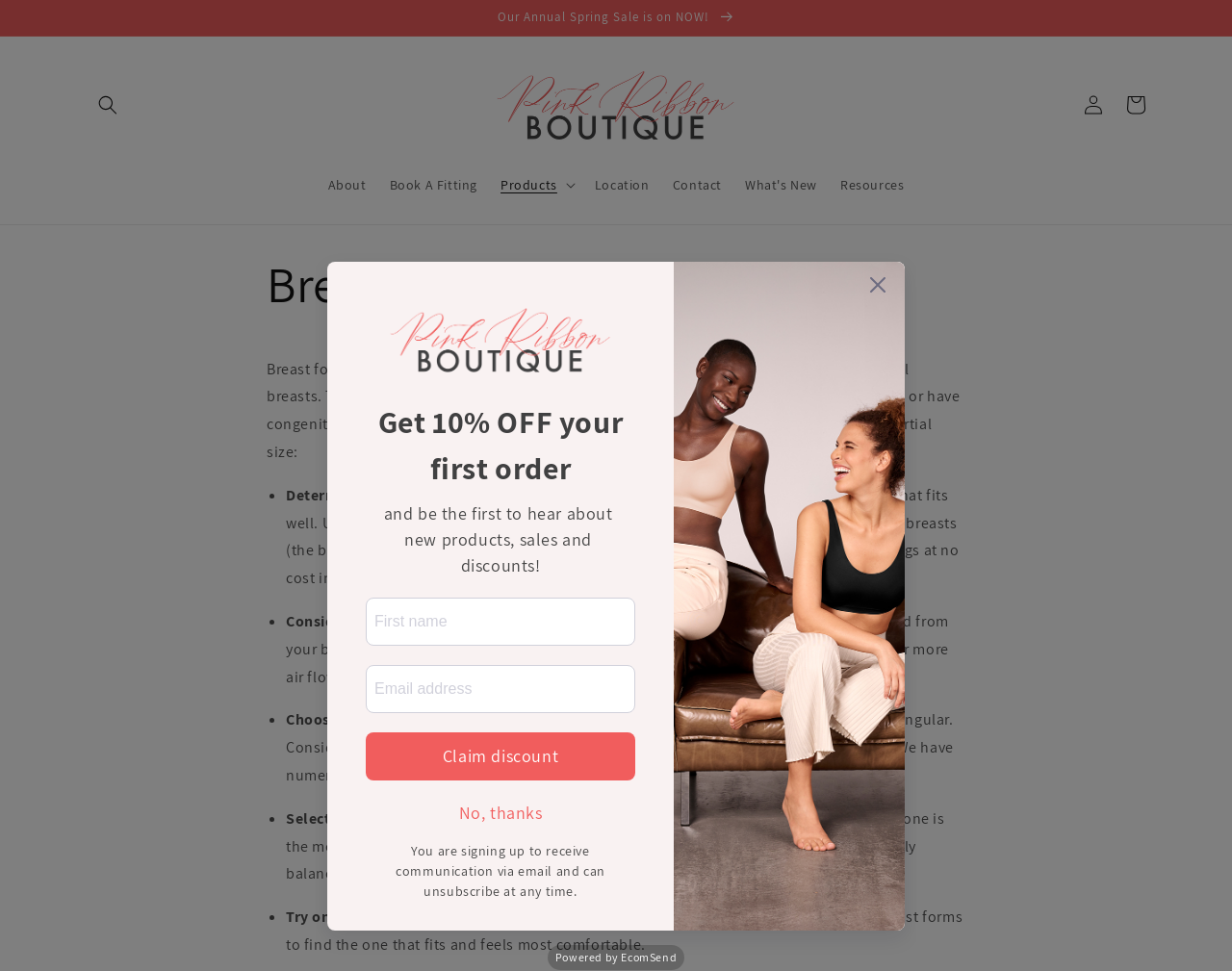From the given element description: "Contact", find the bounding box for the UI element. Provide the coordinates as four float numbers between 0 and 1, in the order [left, top, right, bottom].

[0.536, 0.169, 0.595, 0.211]